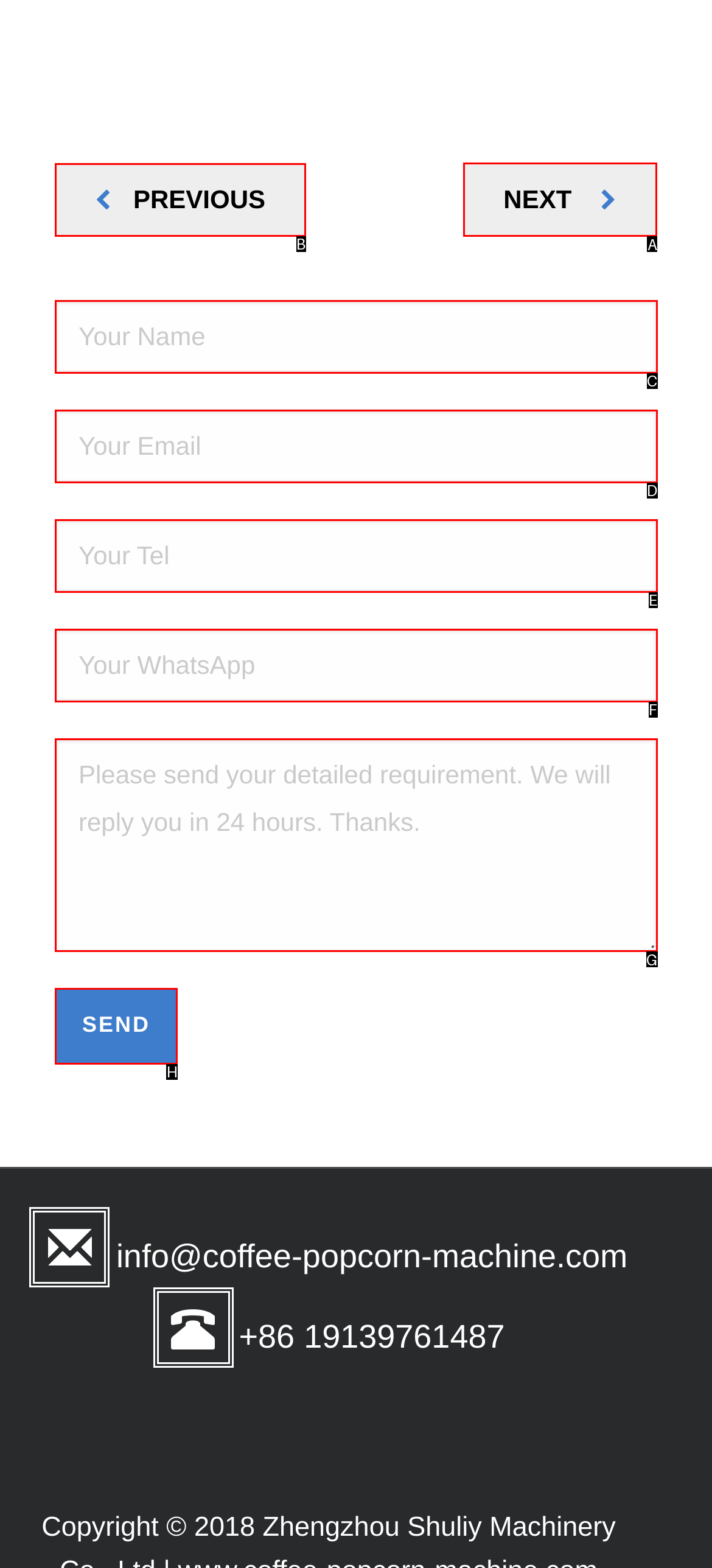Select the letter associated with the UI element you need to click to perform the following action: click next post
Reply with the correct letter from the options provided.

A